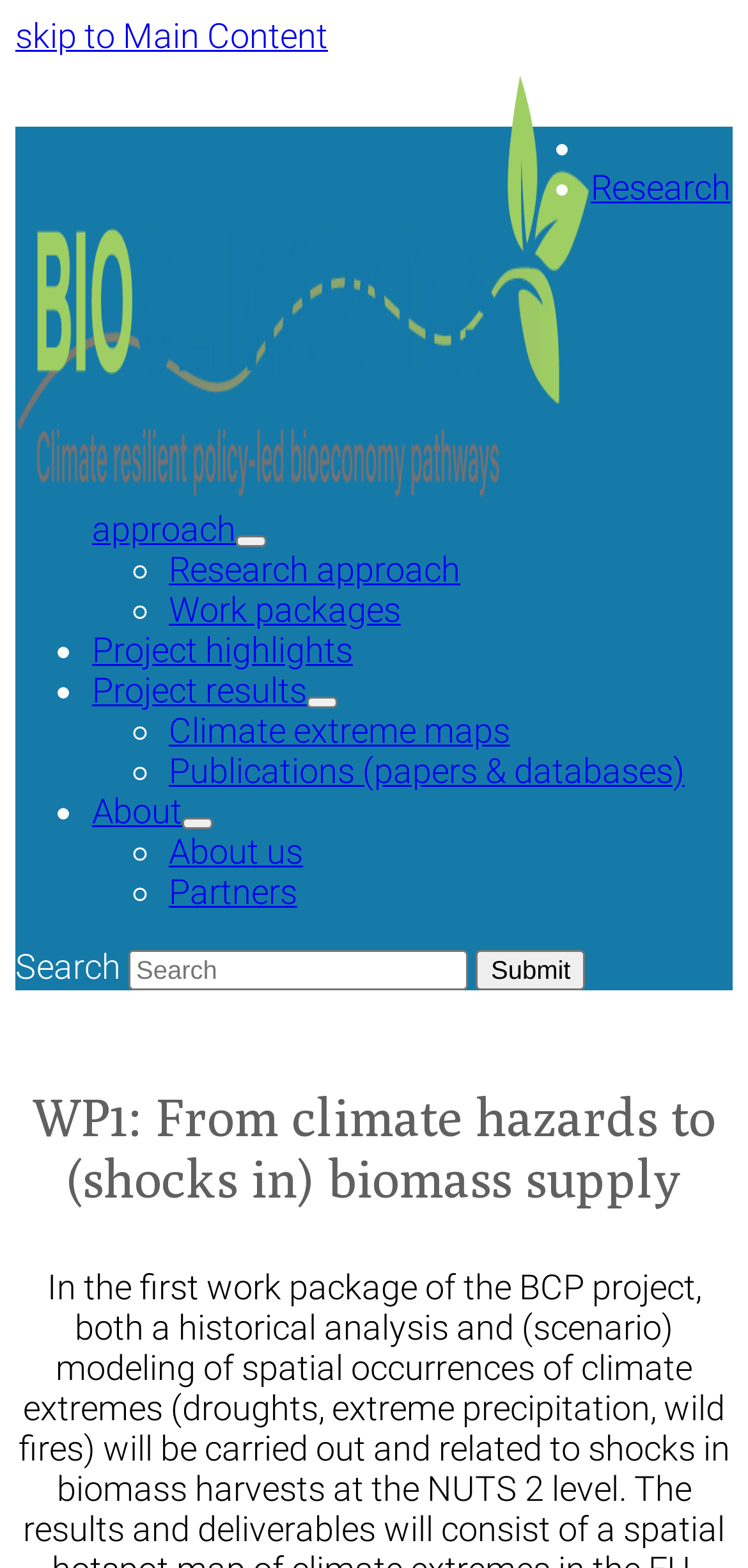How many list markers are there in the navigation menu?
Refer to the image and provide a one-word or short phrase answer.

13